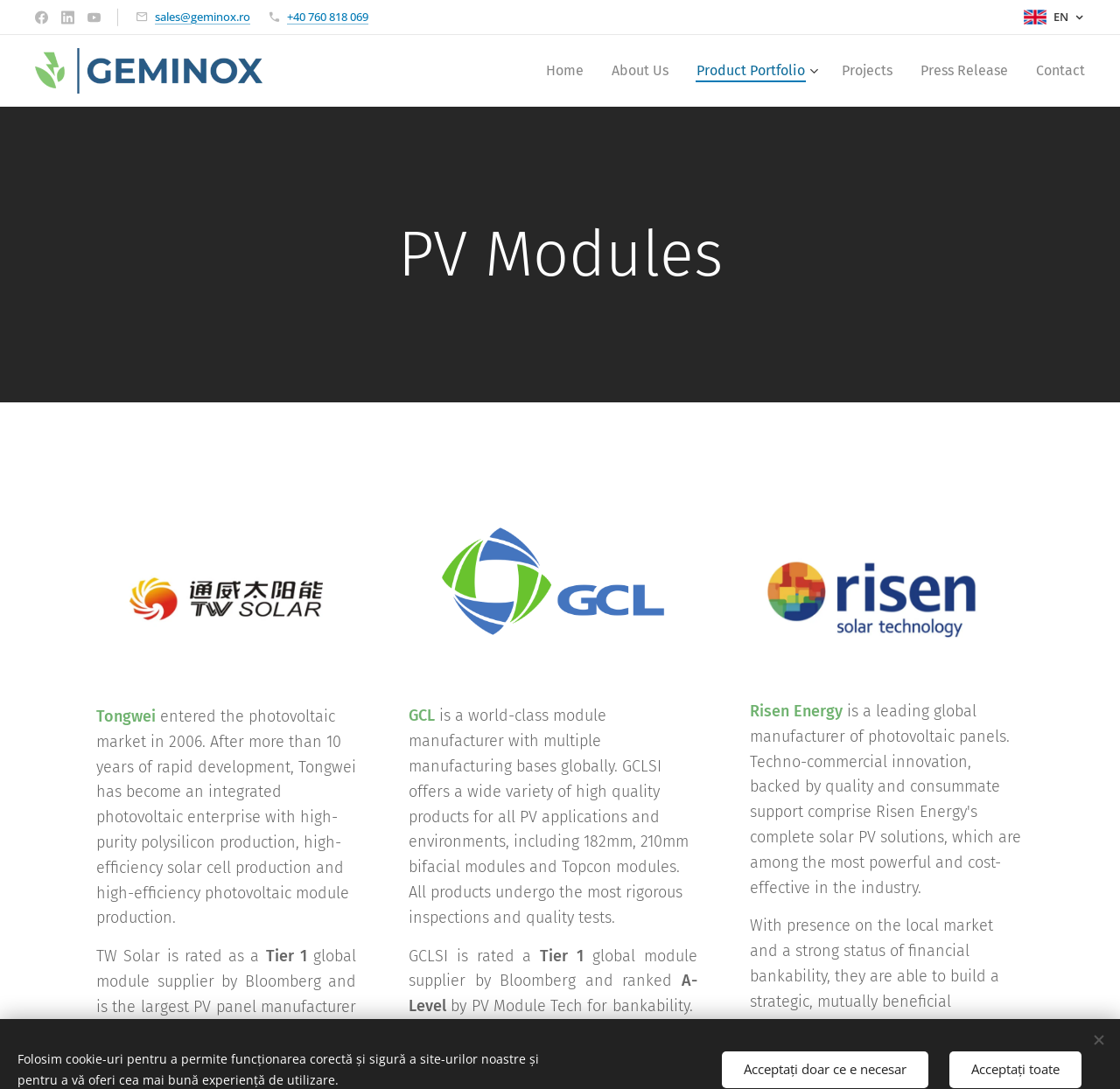Identify the bounding box coordinates of the region that needs to be clicked to carry out this instruction: "View PV Modules". Provide these coordinates as four float numbers ranging from 0 to 1, i.e., [left, top, right, bottom].

[0.07, 0.186, 0.93, 0.28]